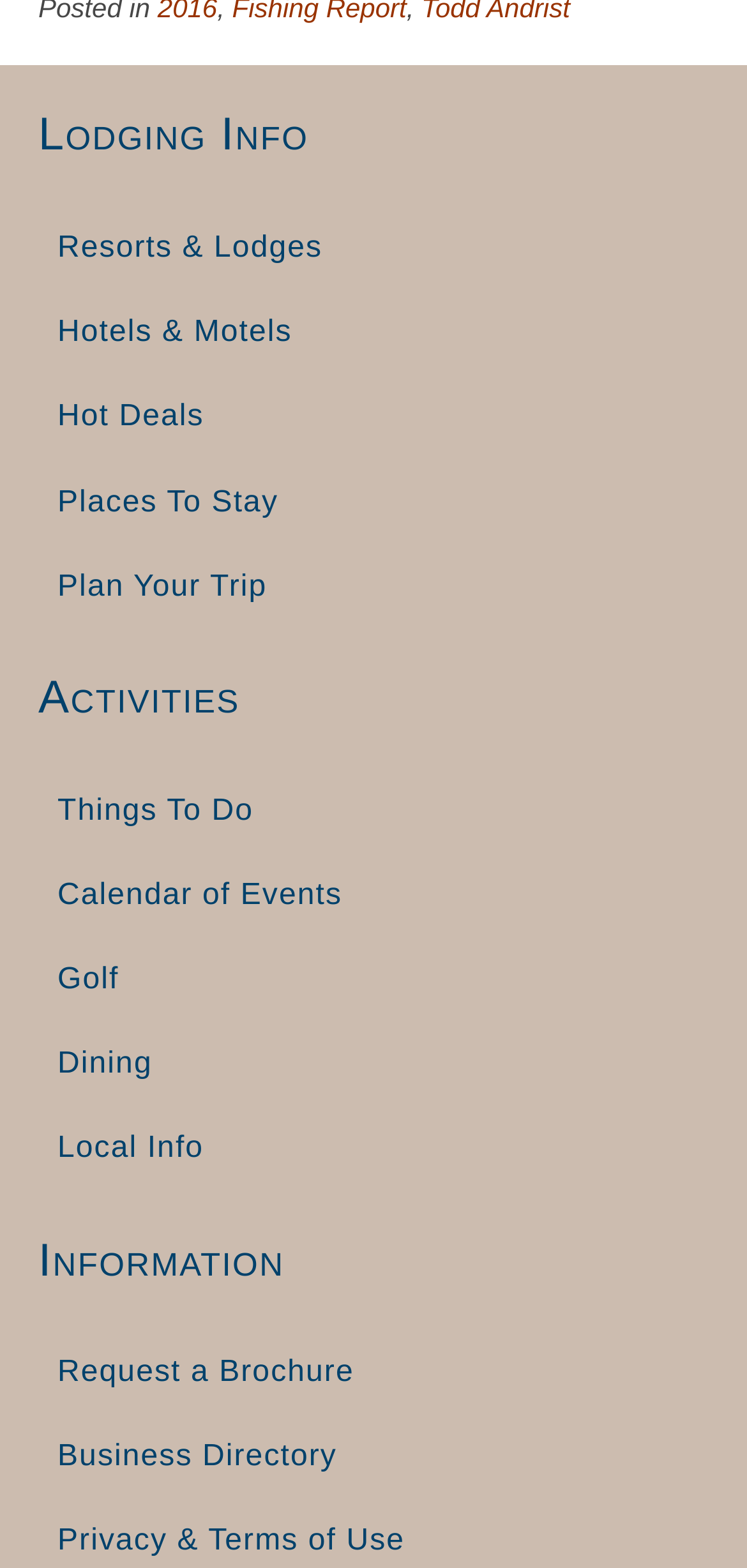What activities can be done?
Give a comprehensive and detailed explanation for the question.

Under the 'Activities' heading, there are links to 'Golf' and 'Dining', suggesting that these are activities that can be done in the area.